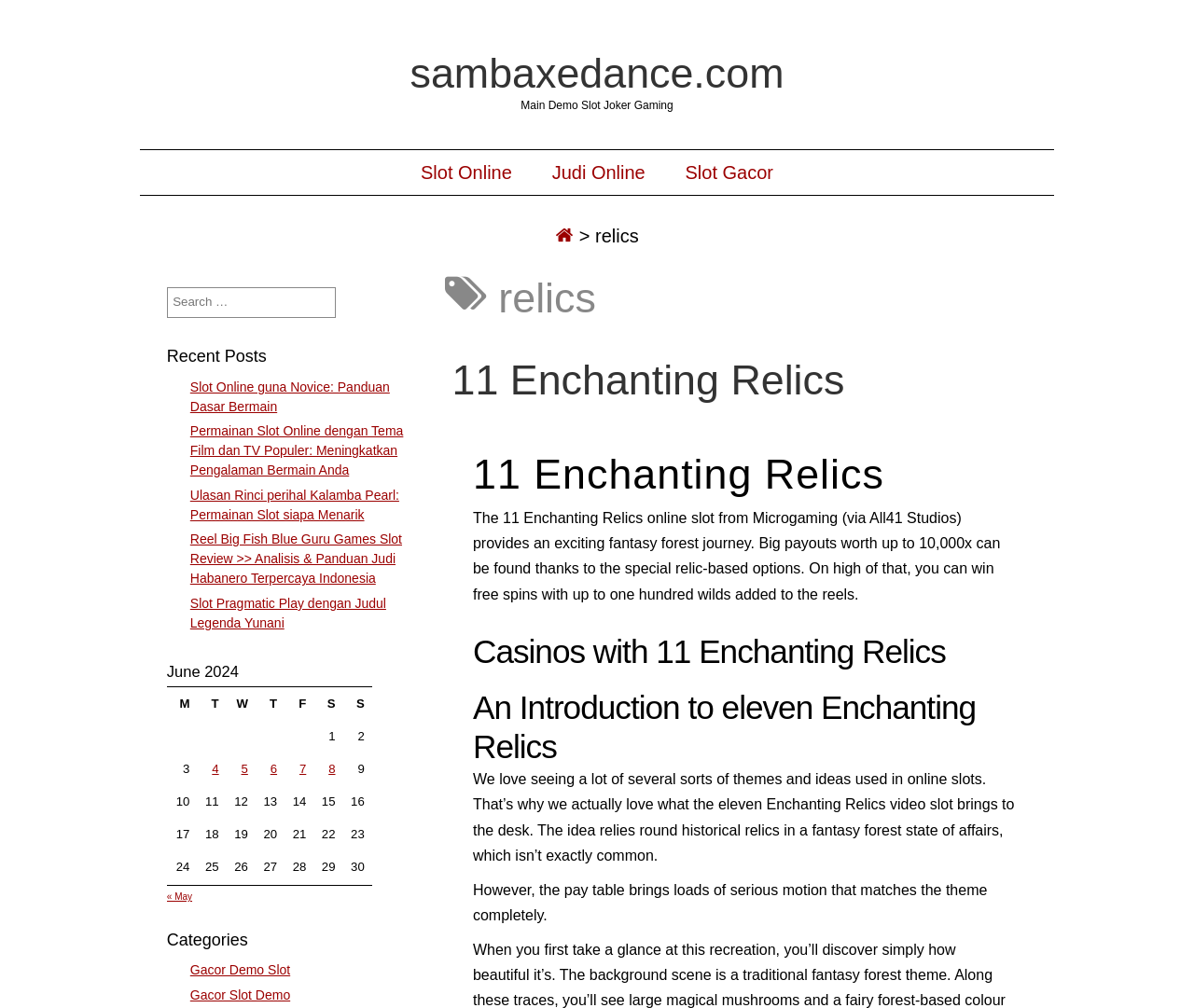Specify the bounding box coordinates of the area to click in order to follow the given instruction: "View recent posts."

[0.159, 0.376, 0.326, 0.41]